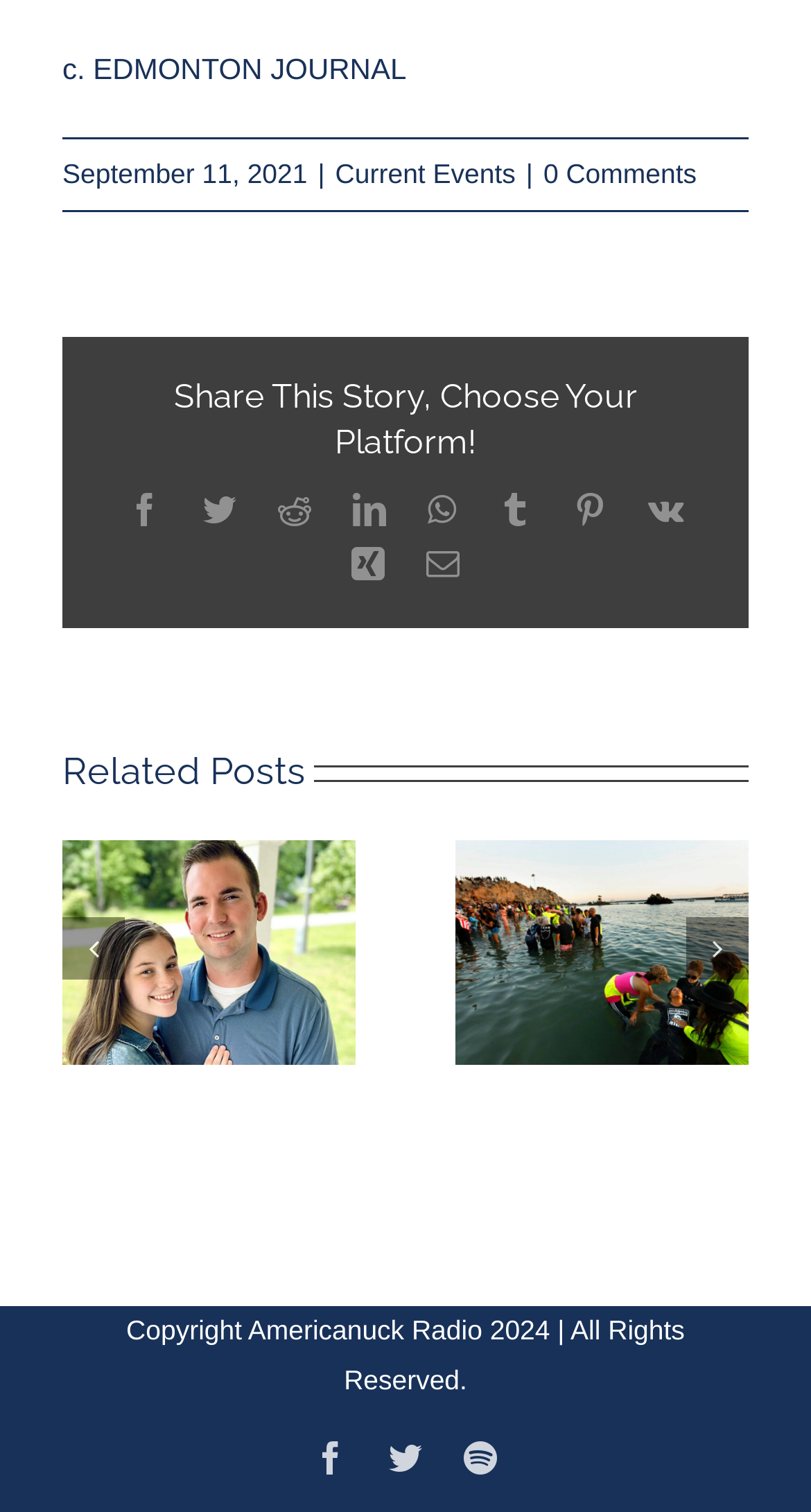Look at the image and give a detailed response to the following question: What is the title of the first related post?

I looked at the related posts section and found the first related post, which is an image with the title 'Live coverage: Funeral service for American missionaries killed in Haiti'.